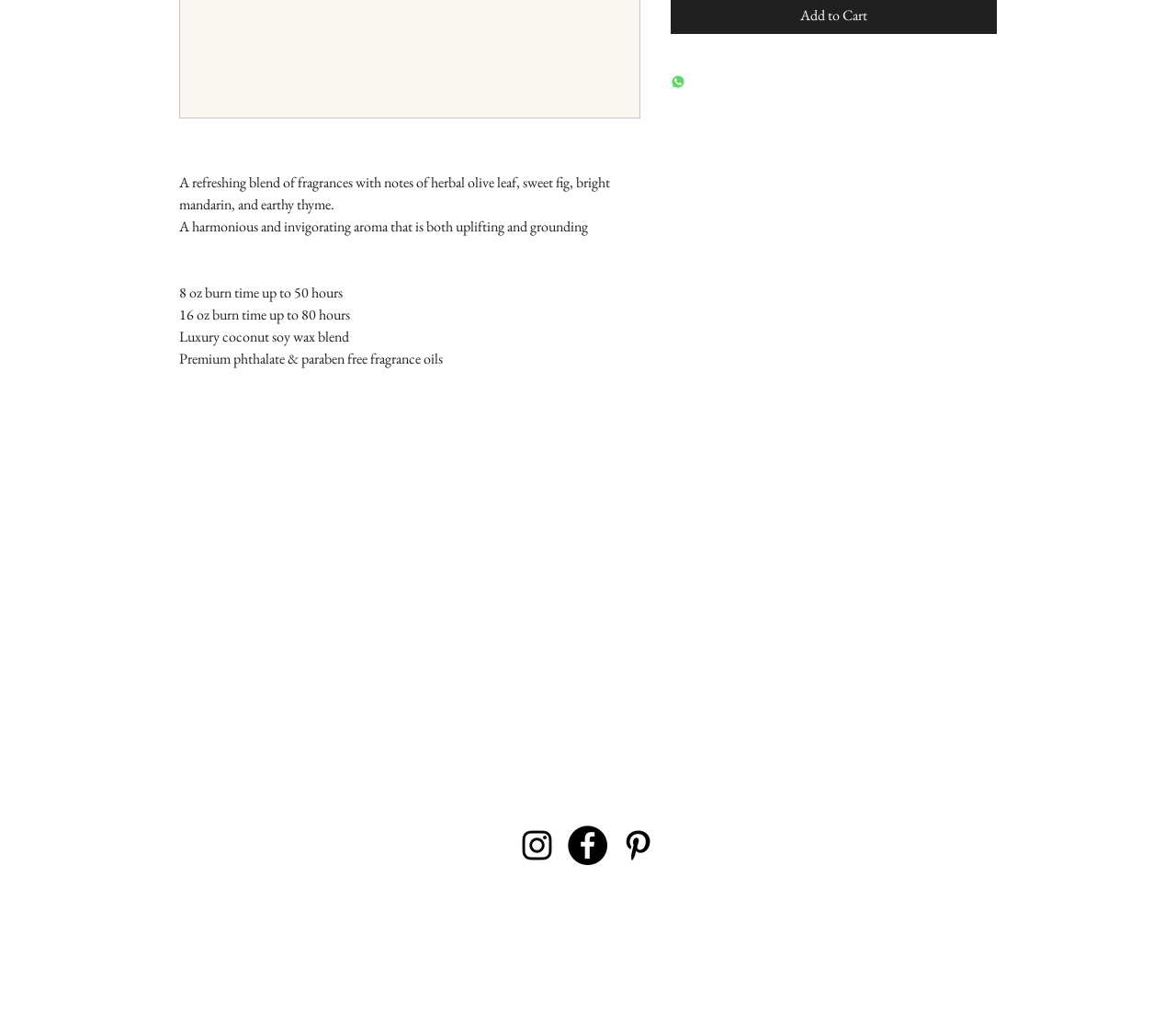Identify the bounding box for the element characterized by the following description: "parent_node: Search for: aria-label="Search"".

None